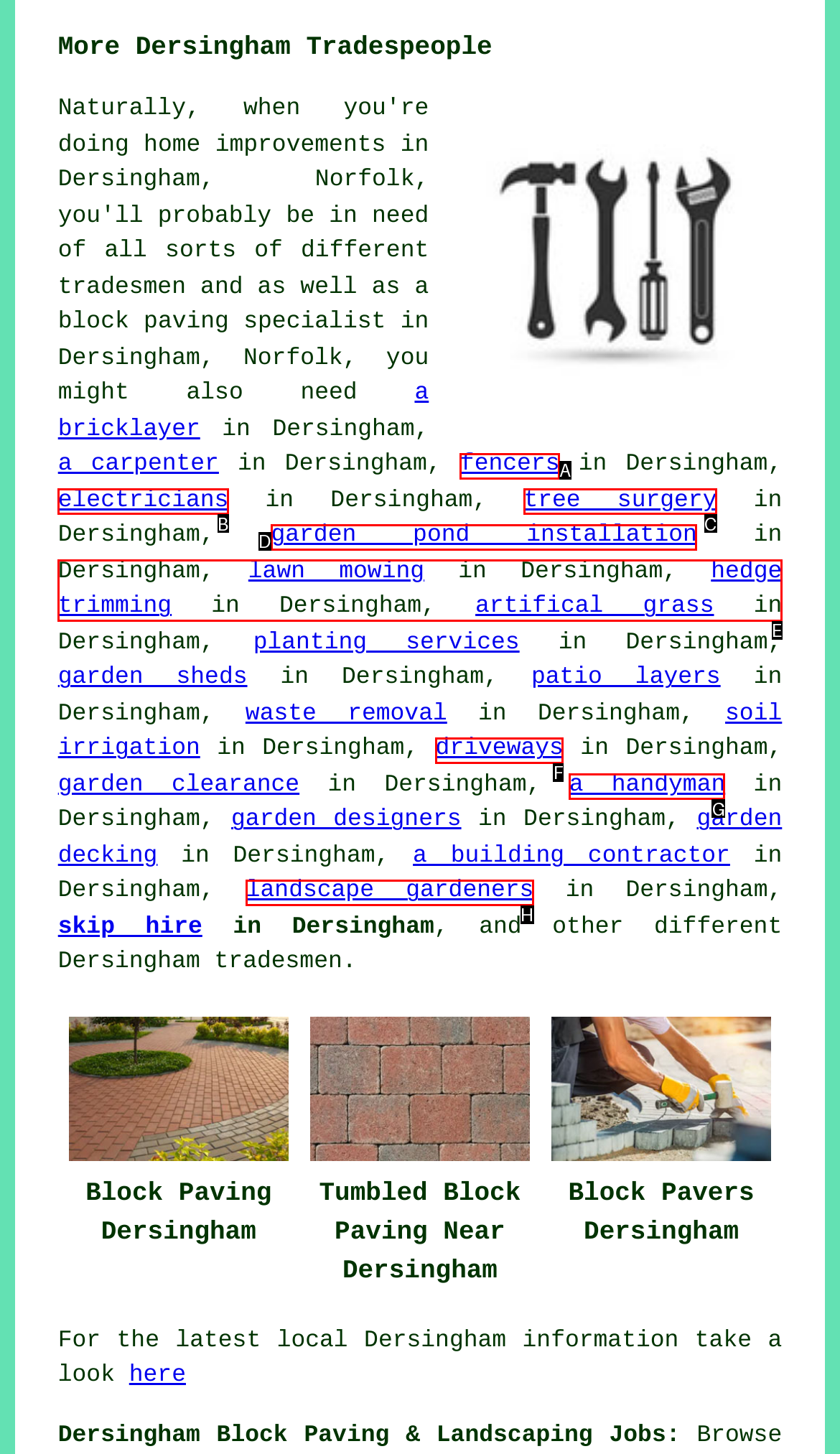What option should I click on to execute the task: click a handyman? Give the letter from the available choices.

G